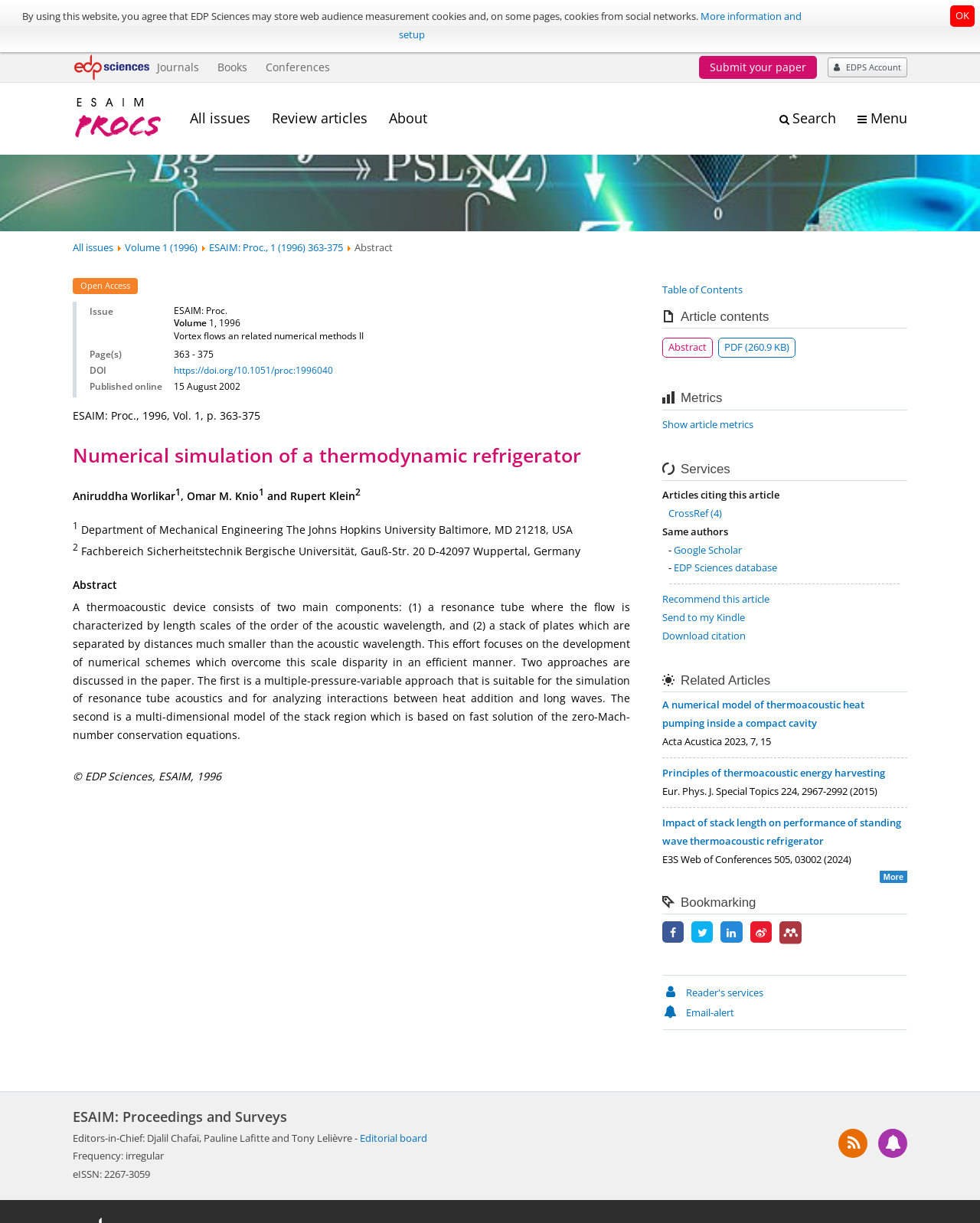Mark the bounding box of the element that matches the following description: "title="Share on Facebook"".

[0.676, 0.757, 0.698, 0.768]